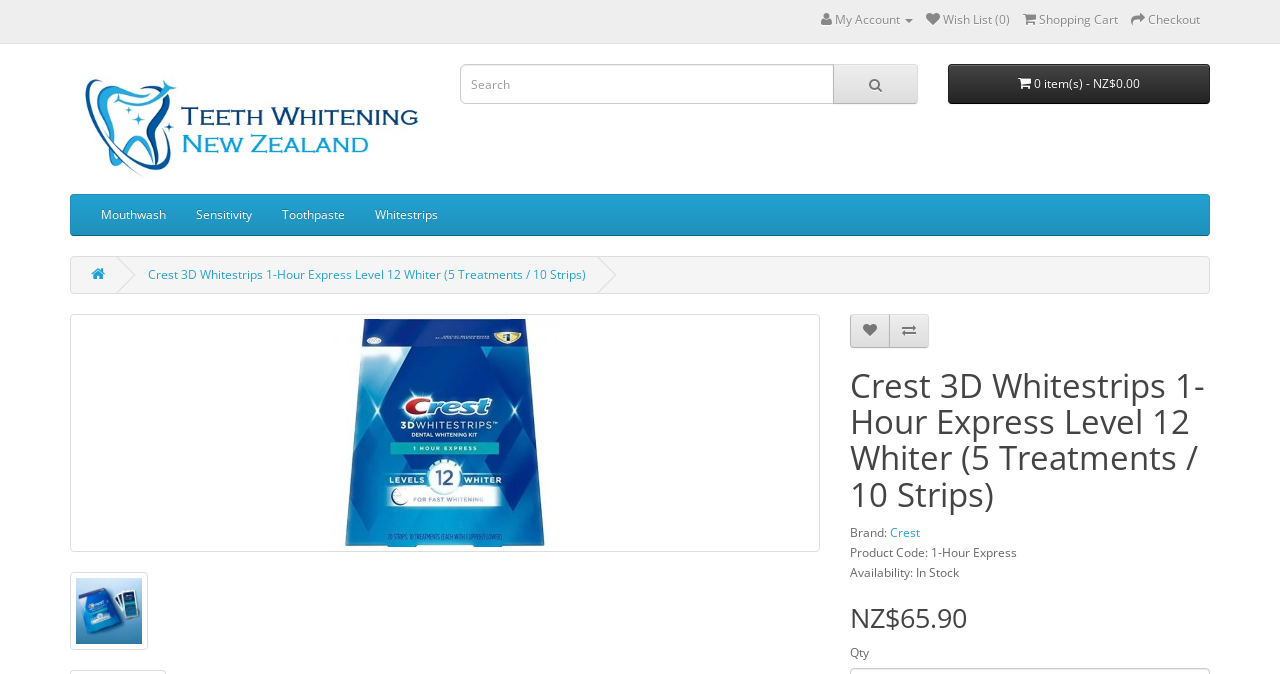Answer the following in one word or a short phrase: 
What is the purpose of the button with the '' icon?

Search